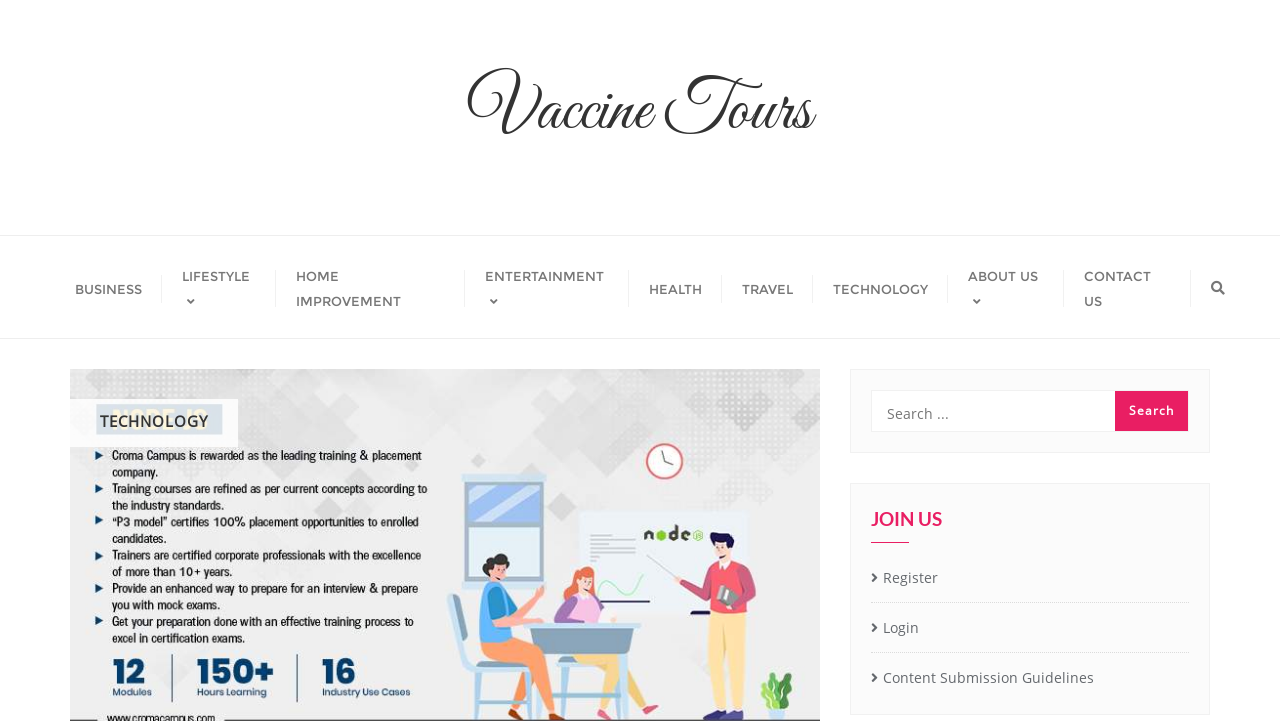Determine the bounding box coordinates of the area to click in order to meet this instruction: "register".

[0.68, 0.781, 0.929, 0.824]